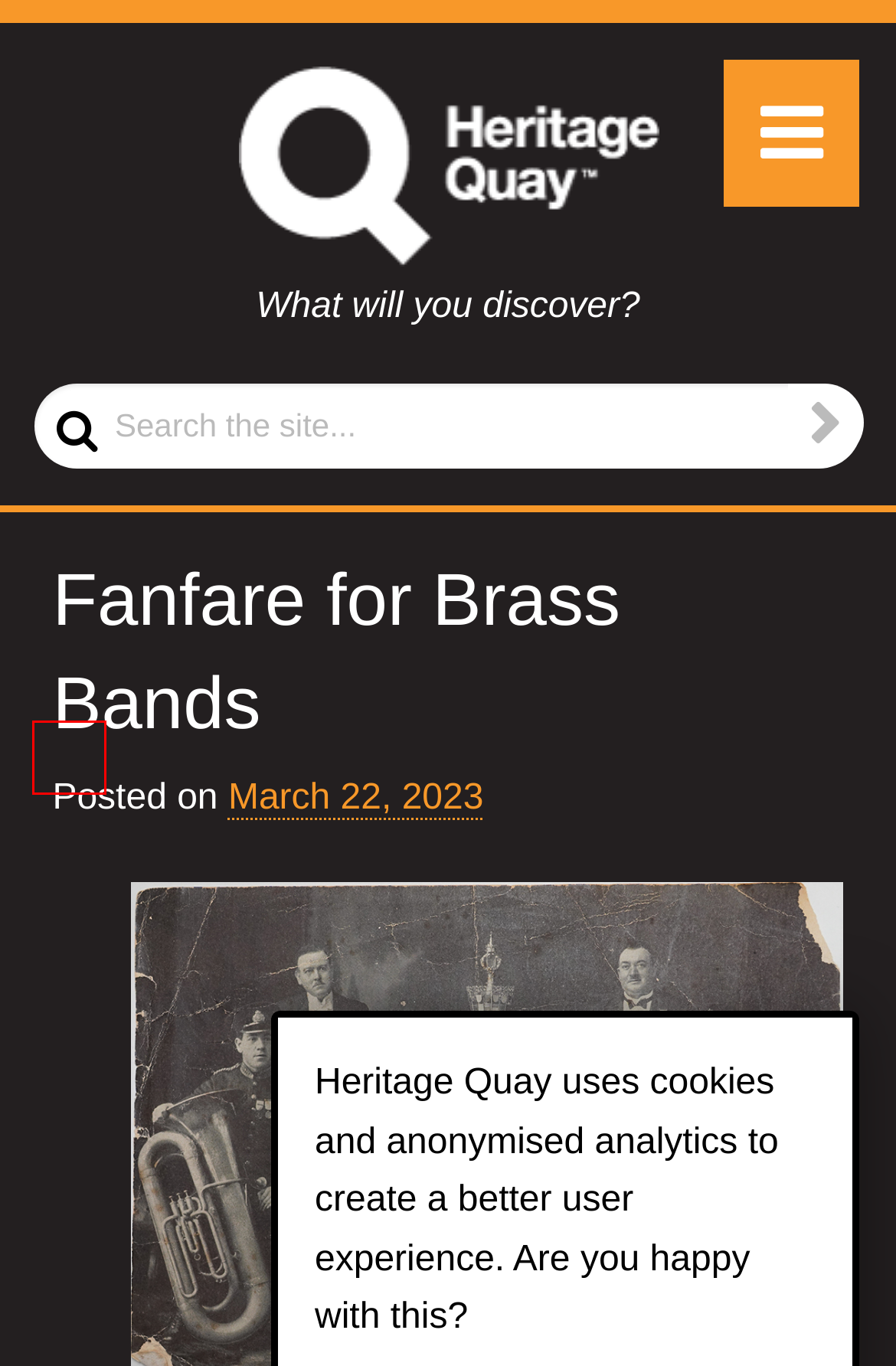Given a screenshot of a webpage with a red rectangle bounding box around a UI element, select the best matching webpage description for the new webpage that appears after clicking the highlighted element. The candidate descriptions are:
A. Setting the Record Straight: Women in Rugby League | Heritage Quay
B. Blog | Heritage Quay | What will you discover?
C. Site Map | Heritage Quay
D. Key Collections Series | Heritage Quay
E. Freedom of Information | Heritage Quay
F. Copyright & Disclaimer | Heritage Quay
G. Heritage Quay | What will you discover?
H. Blog | Heritage Quay

B